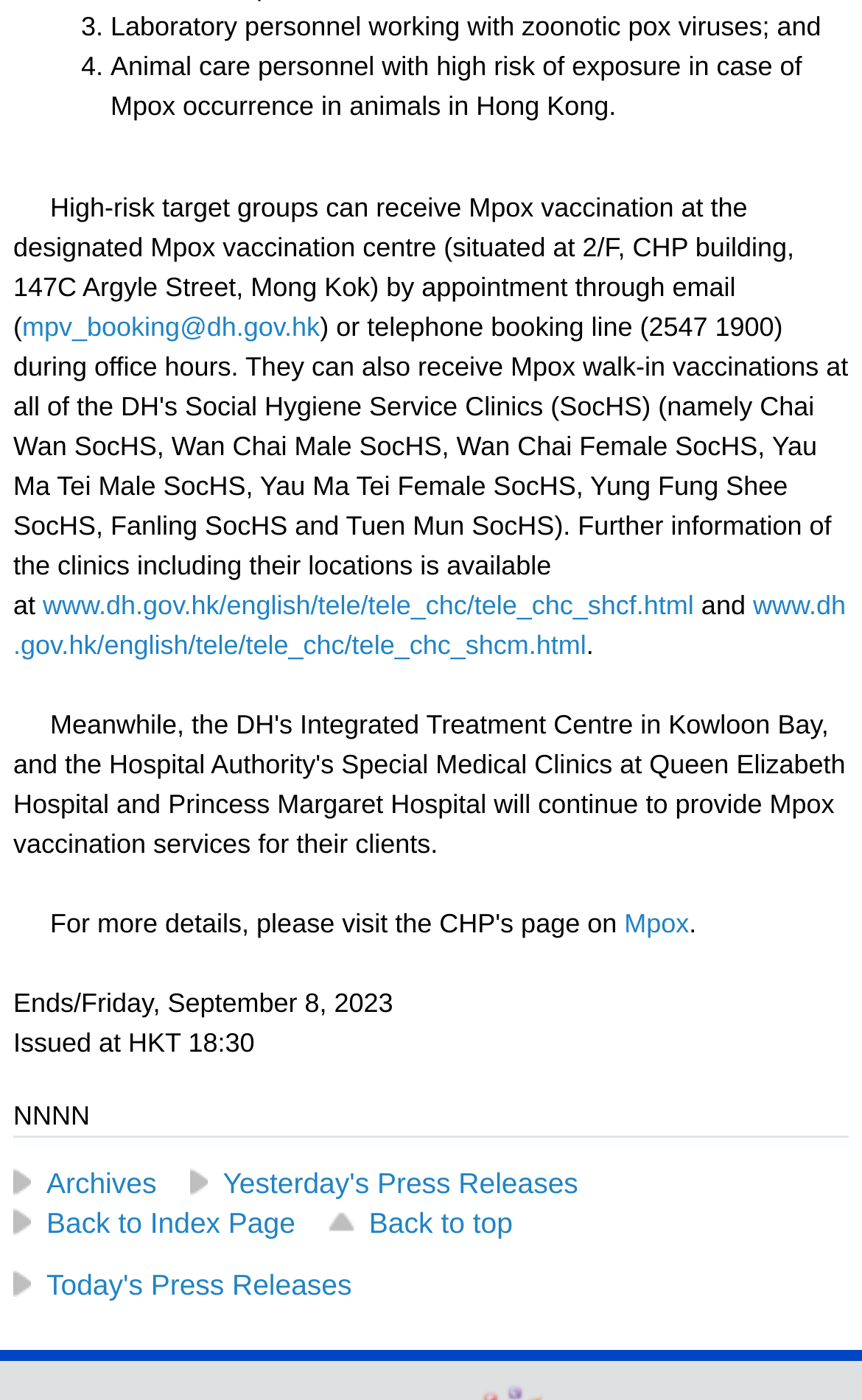Find the bounding box coordinates of the area that needs to be clicked in order to achieve the following instruction: "Read more about Mpox". The coordinates should be specified as four float numbers between 0 and 1, i.e., [left, top, right, bottom].

[0.724, 0.648, 0.799, 0.67]